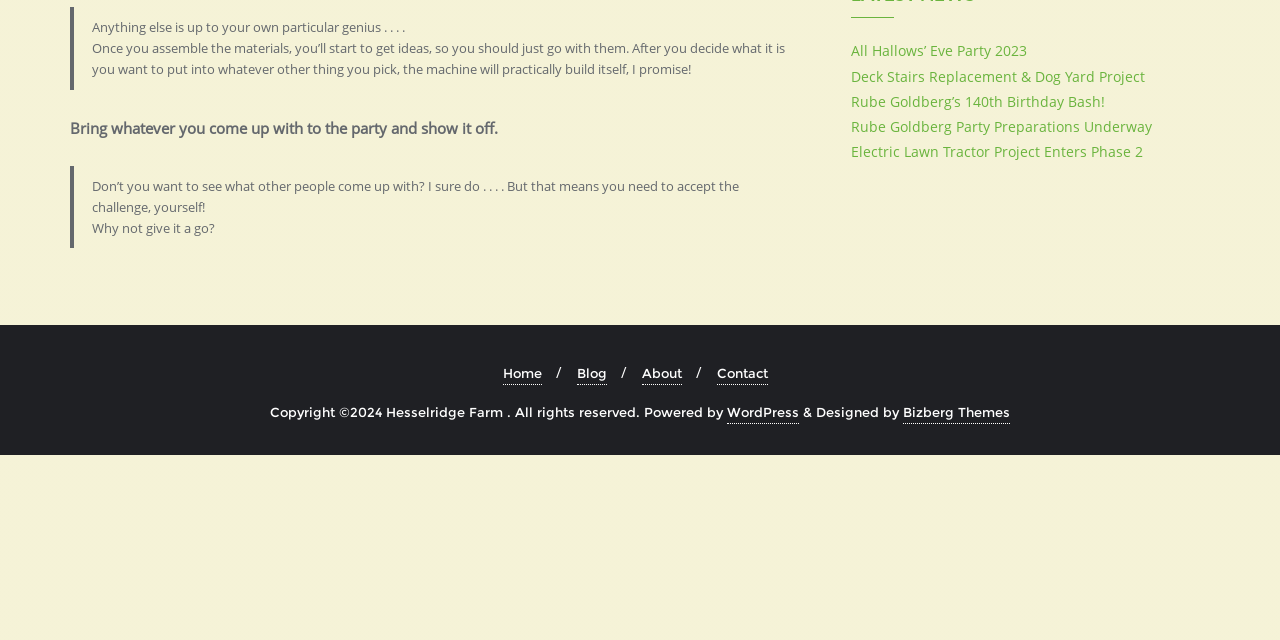From the webpage screenshot, predict the bounding box of the UI element that matches this description: "Home".

[0.393, 0.565, 0.423, 0.601]